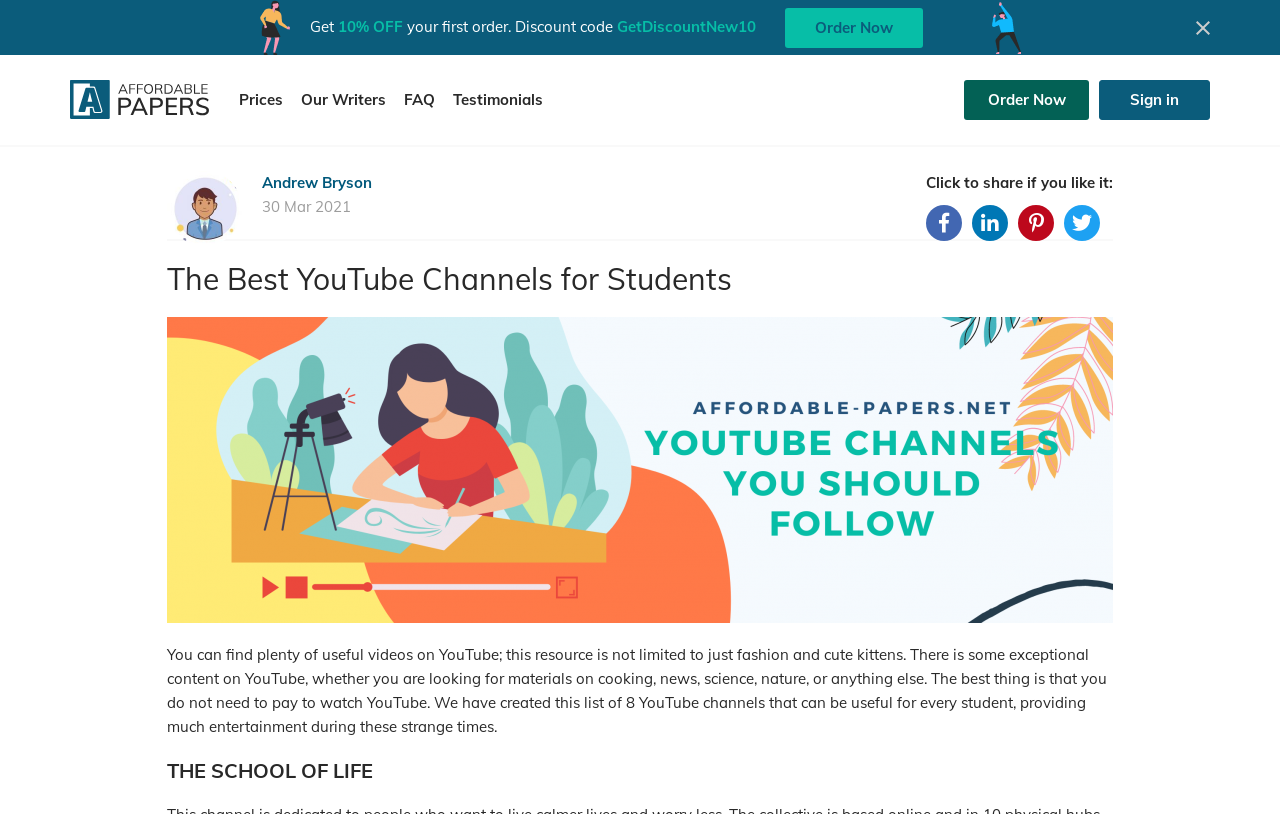What is the name of the first YouTube channel listed?
Please use the image to provide an in-depth answer to the question.

The first YouTube channel listed is 'THE SCHOOL OF LIFE', which is mentioned in the heading below the introductory paragraph.